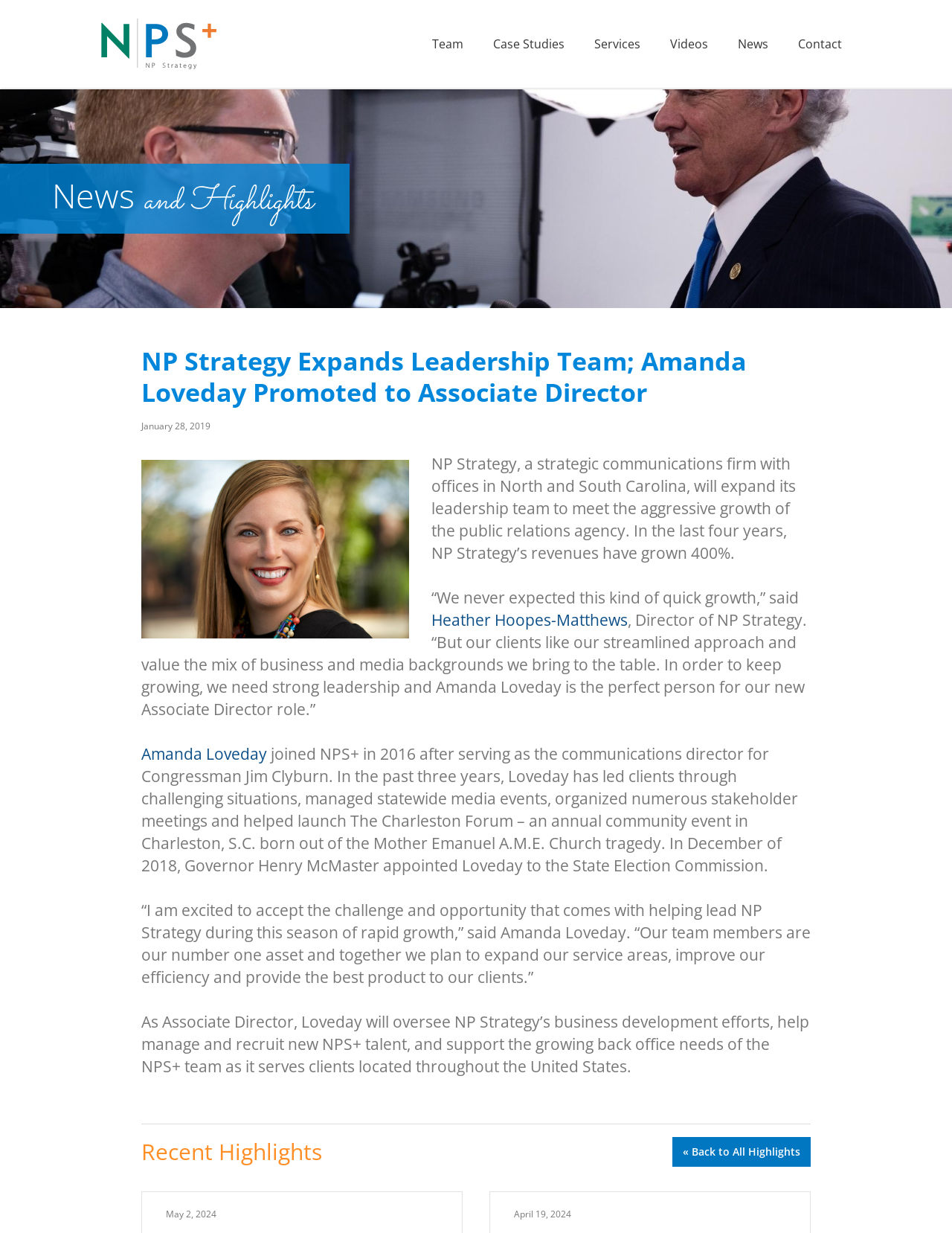Please locate the bounding box coordinates for the element that should be clicked to achieve the following instruction: "Click the 'SUBSCRIBE' button". Ensure the coordinates are given as four float numbers between 0 and 1, i.e., [left, top, right, bottom].

None